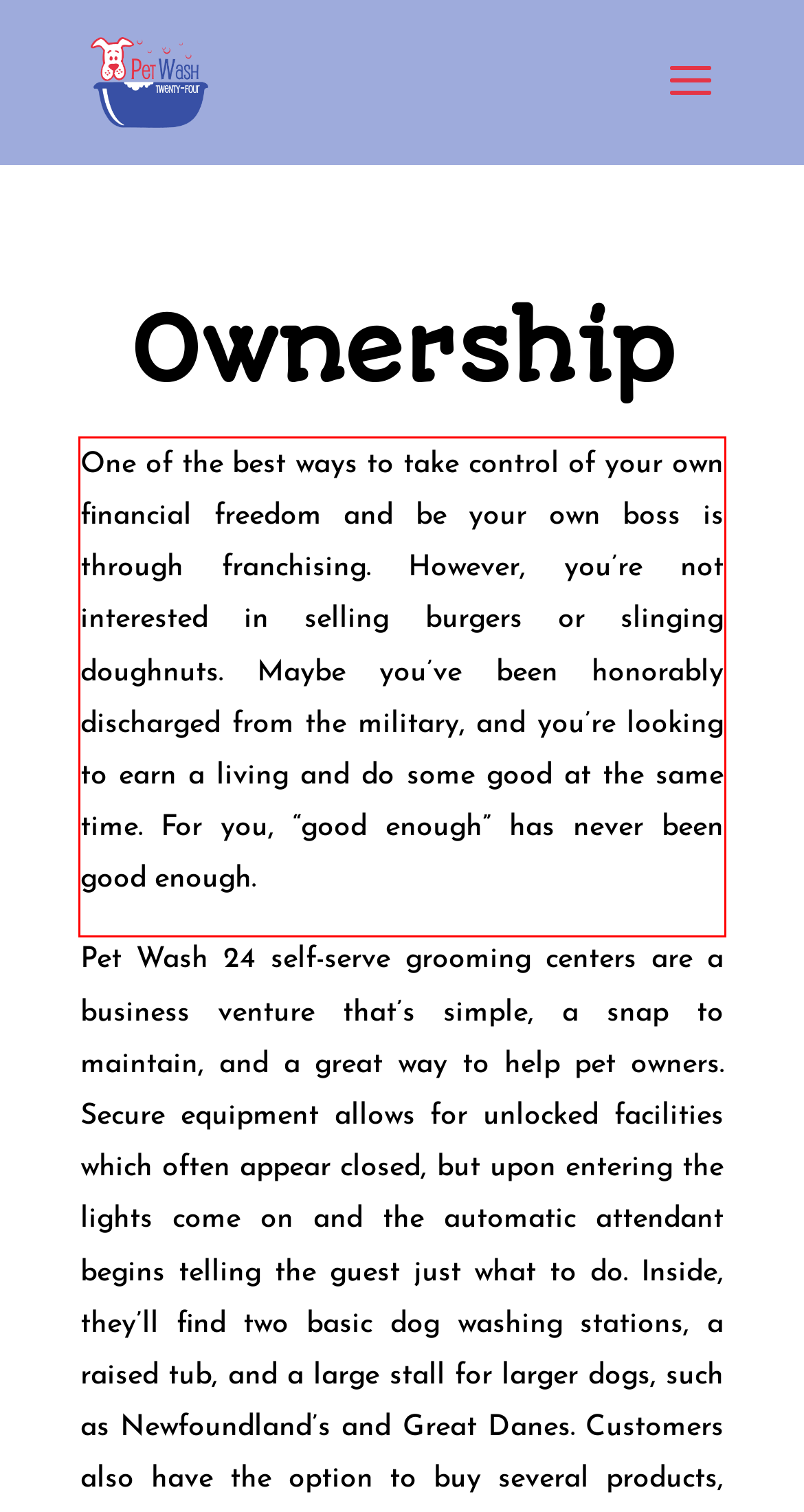Review the screenshot of the webpage and recognize the text inside the red rectangle bounding box. Provide the extracted text content.

One of the best ways to take control of your own financial freedom and be your own boss is through franchising. However, you’re not interested in selling burgers or slinging doughnuts. Maybe you’ve been honorably discharged from the military, and you’re looking to earn a living and do some good at the same time. For you, “good enough” has never been good enough.